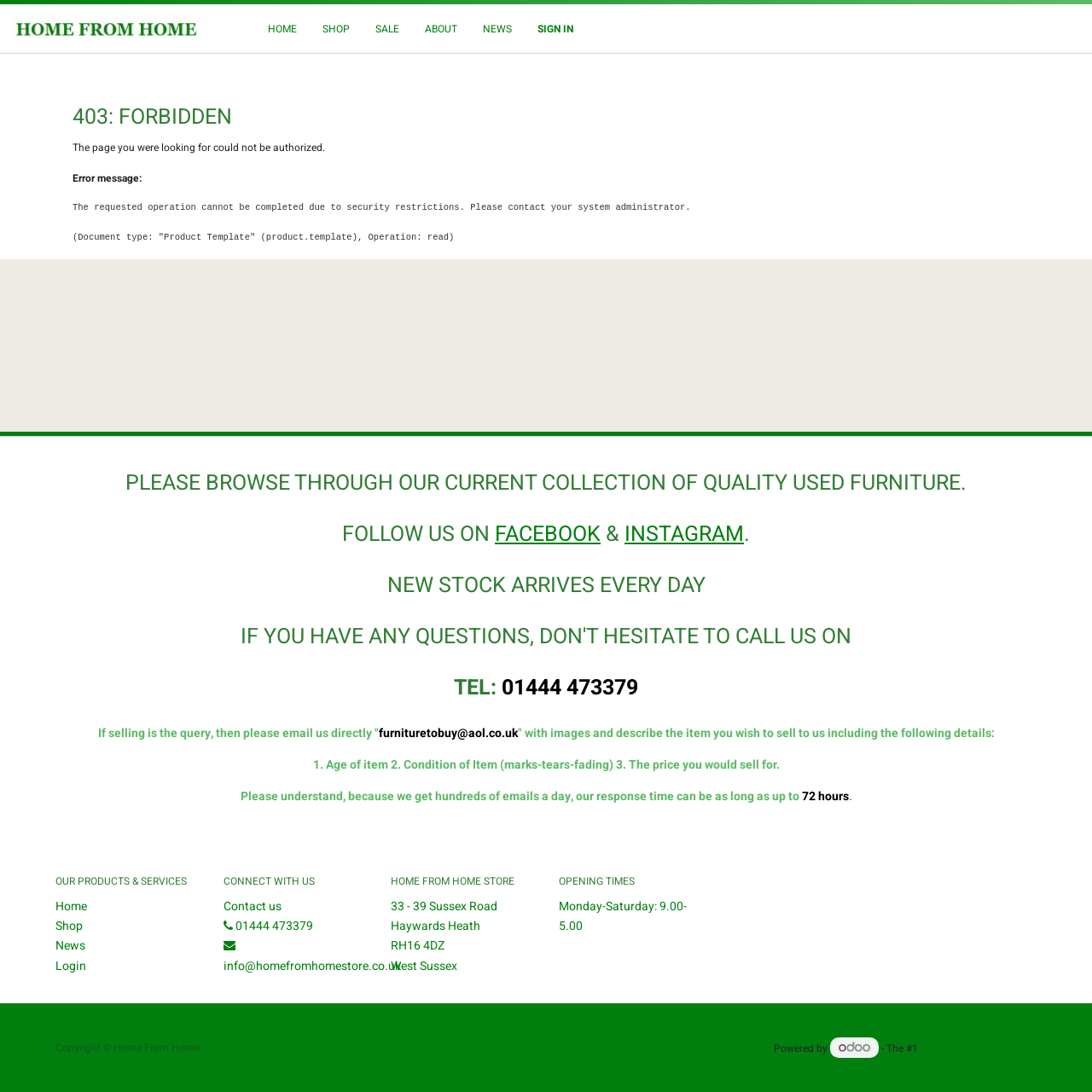Using the given description, provide the bounding box coordinates formatted as (top-left x, top-left y, bottom-right x, bottom-right y), with all values being floating point numbers between 0 and 1. Description: parent_node: HOME

[0.012, 0.012, 0.233, 0.041]